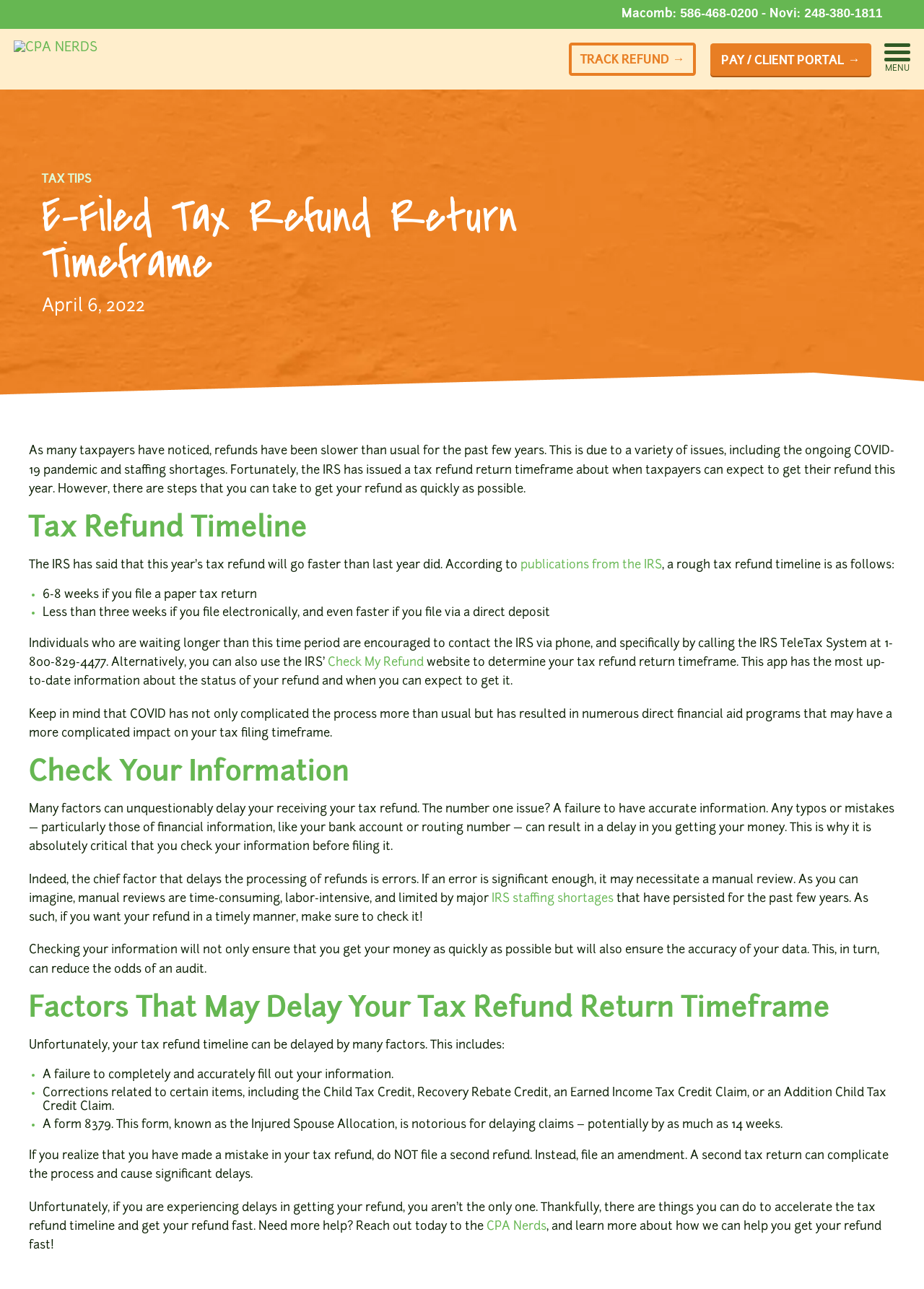What is the name of the system to check the status of your refund?
Using the image as a reference, answer with just one word or a short phrase.

Check My Refund